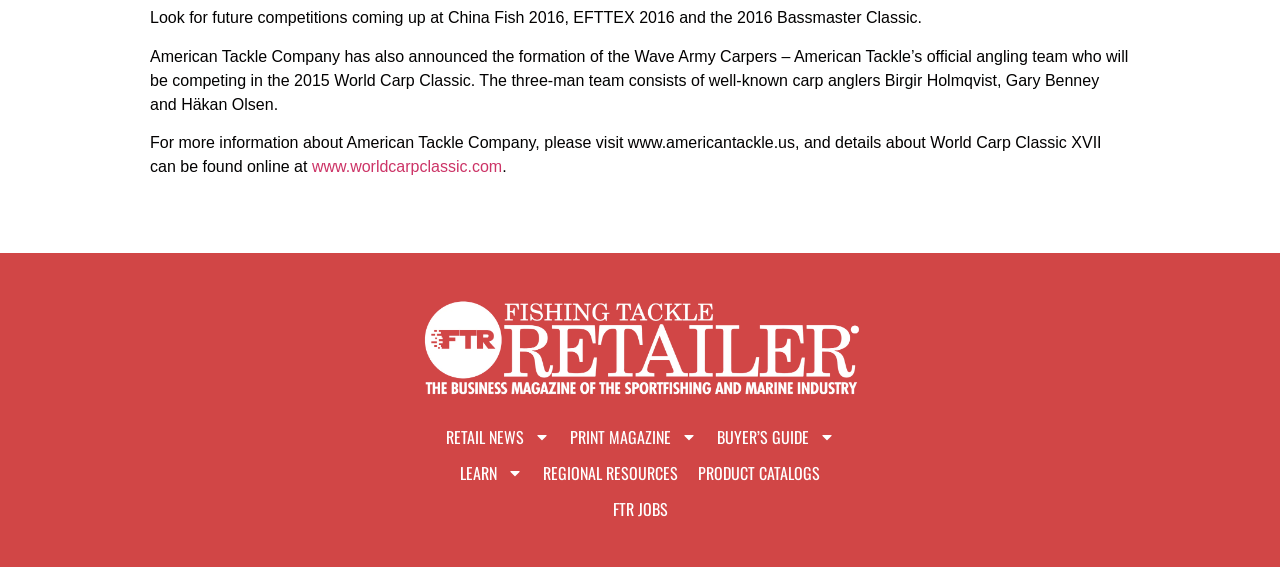What is the URL to get more information about American Tackle Company?
Could you answer the question in a detailed manner, providing as much information as possible?

The answer can be found in the text block that provides a URL to get more information about American Tackle Company, which is www.americantackle.us.